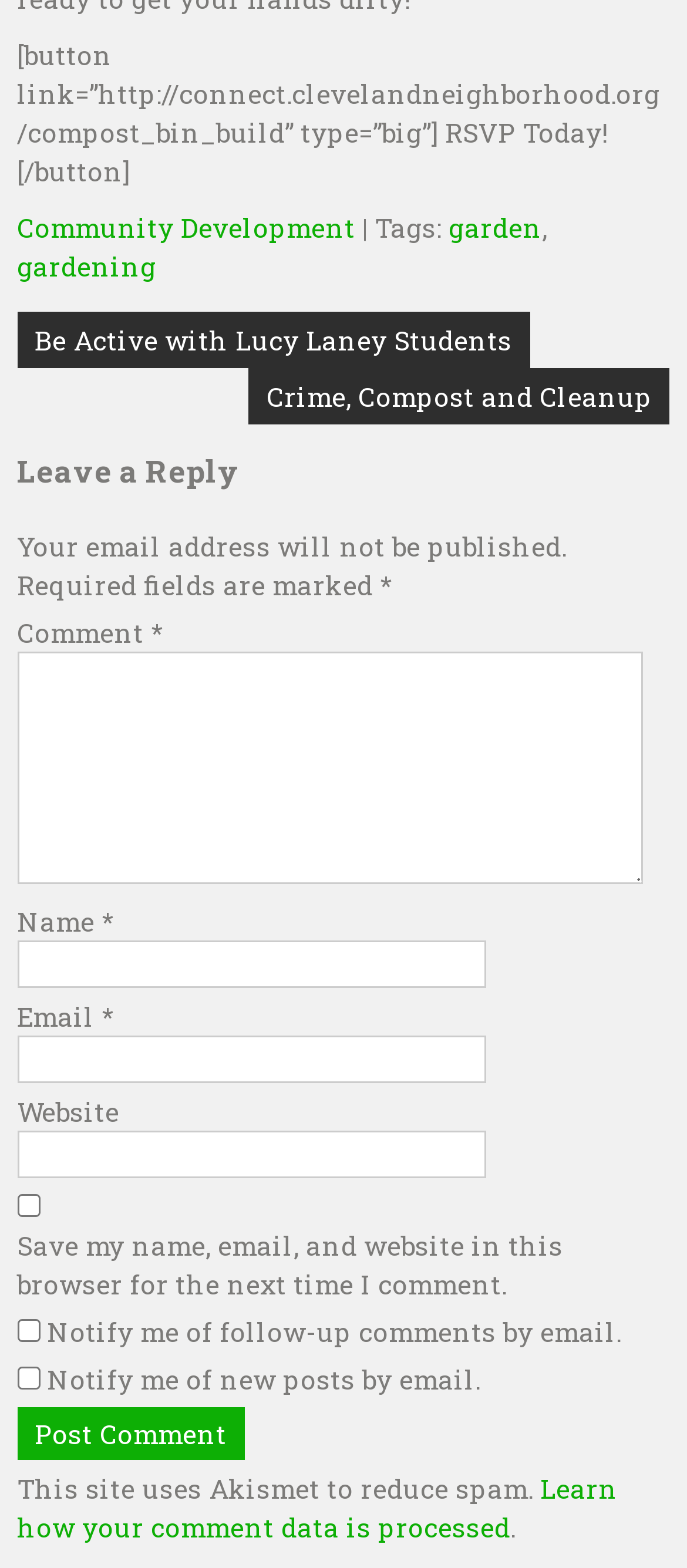Using the information in the image, could you please answer the following question in detail:
What is the topic of the post above the comment section?

The heading 'Post navigation' suggests that the post above the comment section is related to navigating or browsing through posts, possibly with links to previous or next posts.